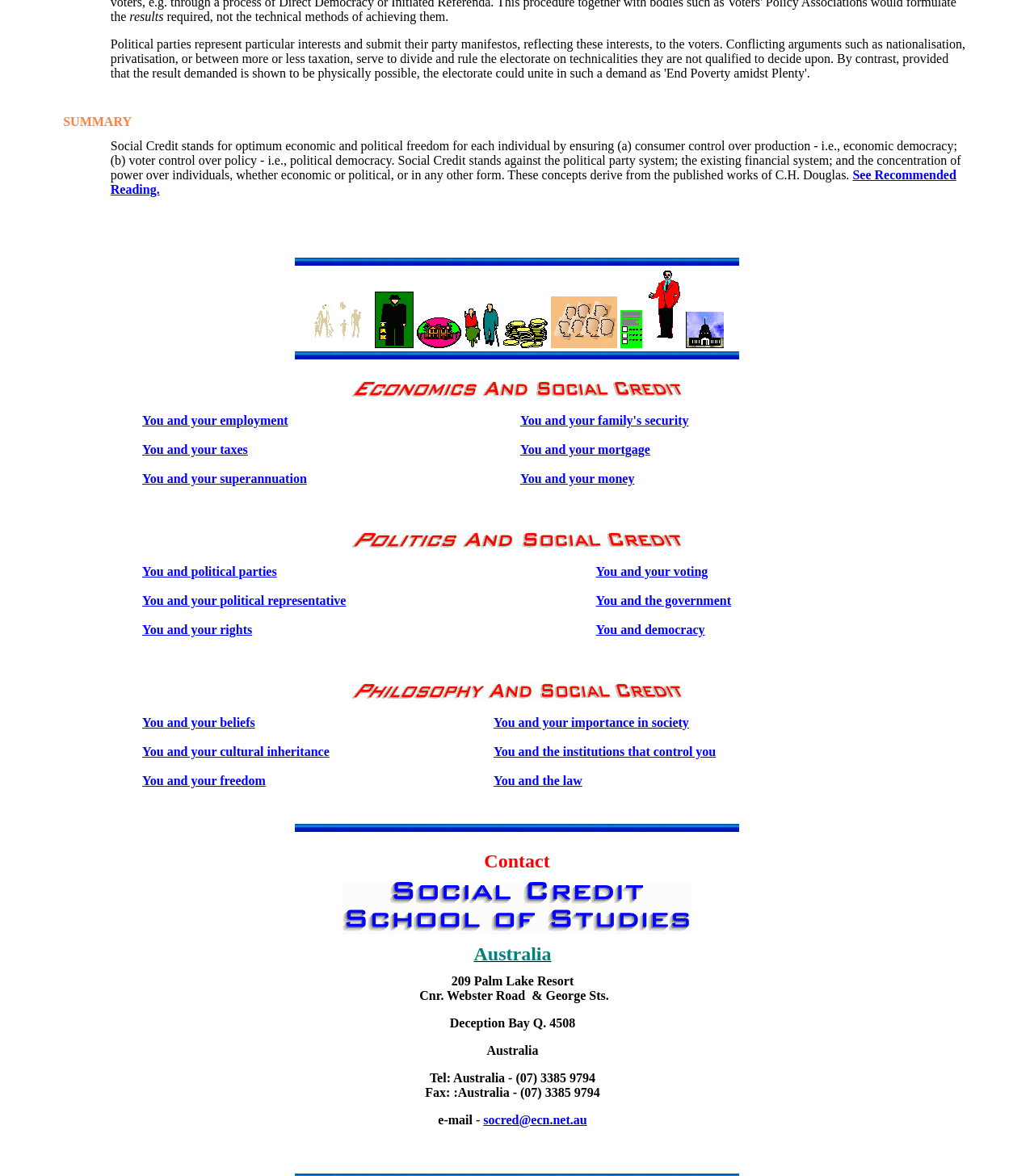Determine the bounding box coordinates for the region that must be clicked to execute the following instruction: "Click on the link You and your taxes".

[0.138, 0.376, 0.24, 0.388]